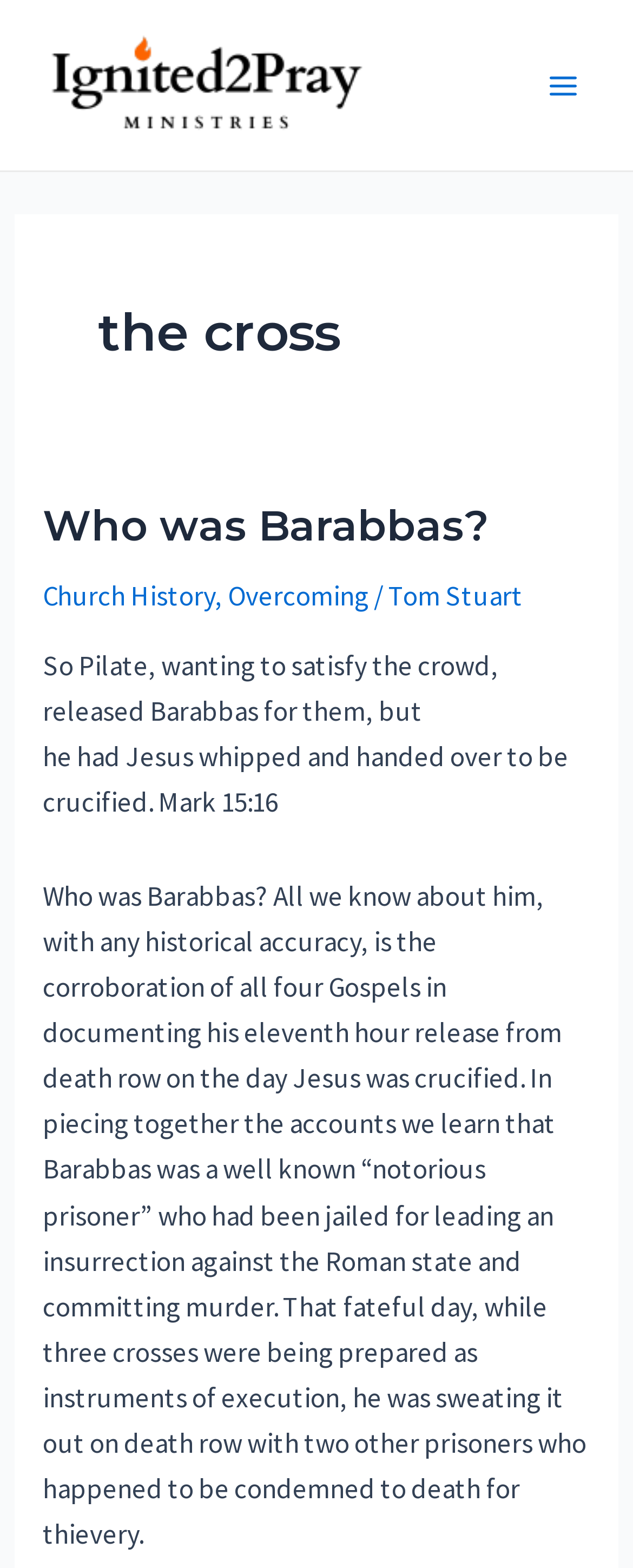Predict the bounding box for the UI component with the following description: "Who was Barabbas?".

[0.067, 0.319, 0.772, 0.352]